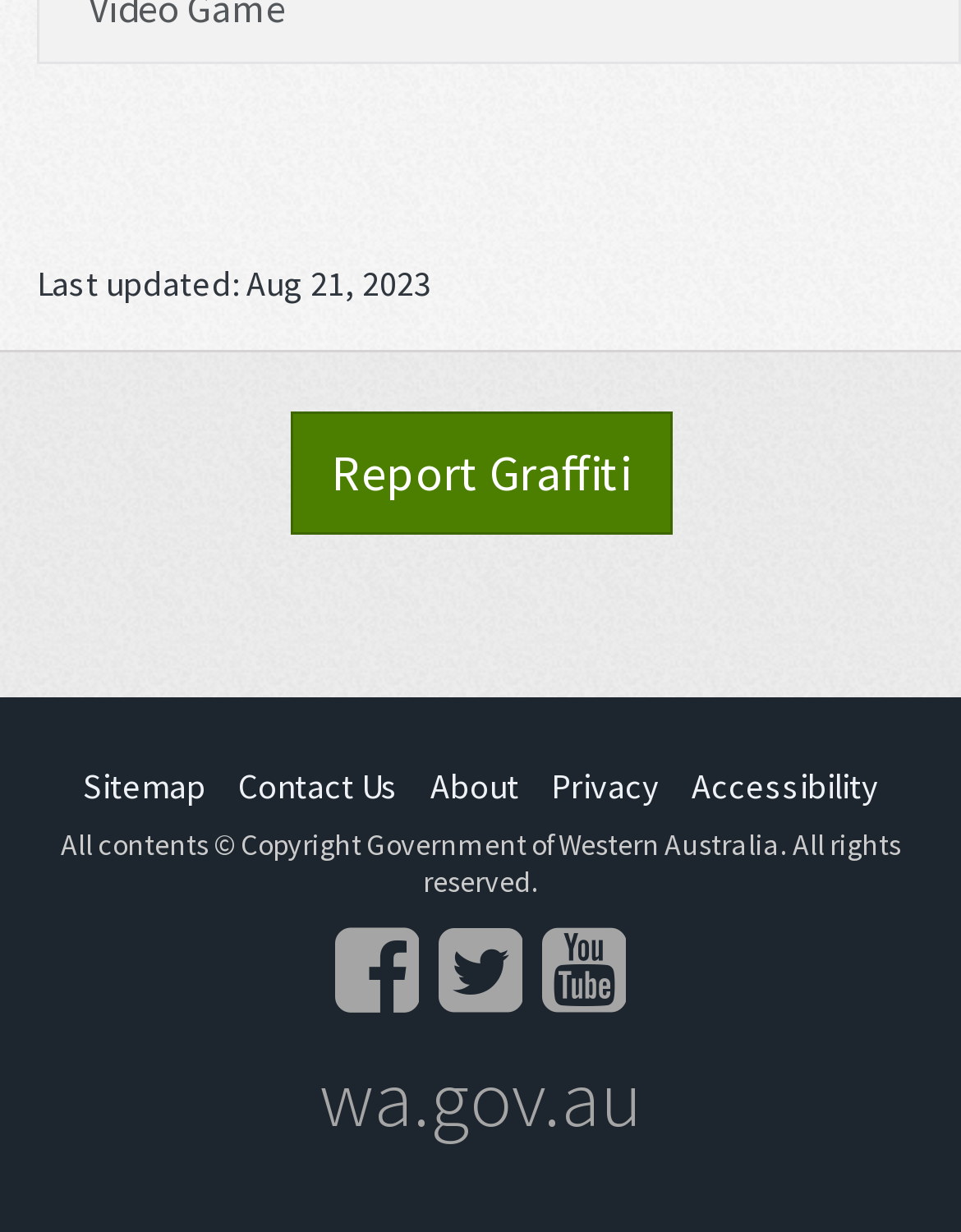How many social media links are there?
Please provide a single word or phrase answer based on the image.

3